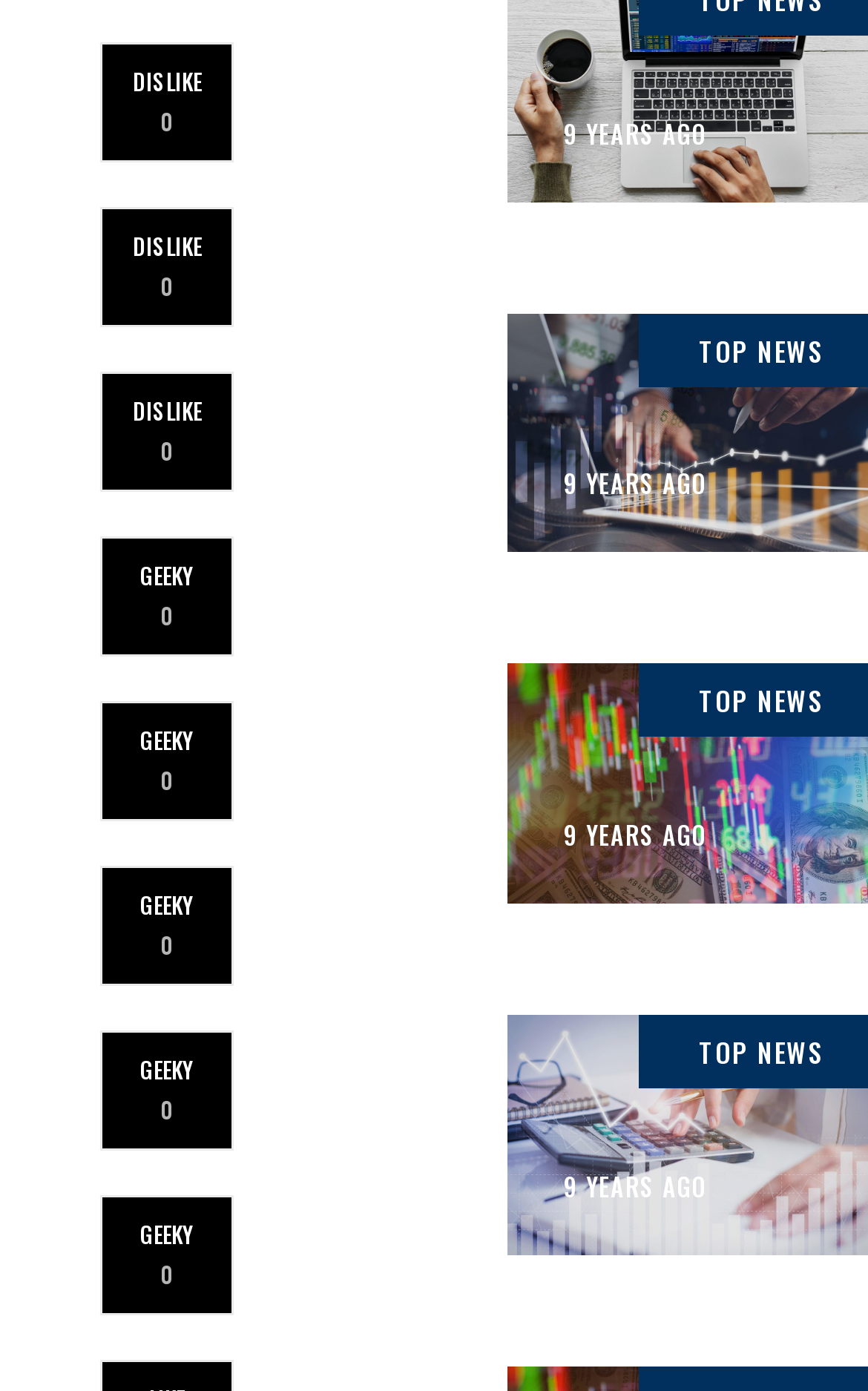Identify the bounding box coordinates of the region that should be clicked to execute the following instruction: "view post from 9 years ago".

[0.649, 0.083, 0.816, 0.108]